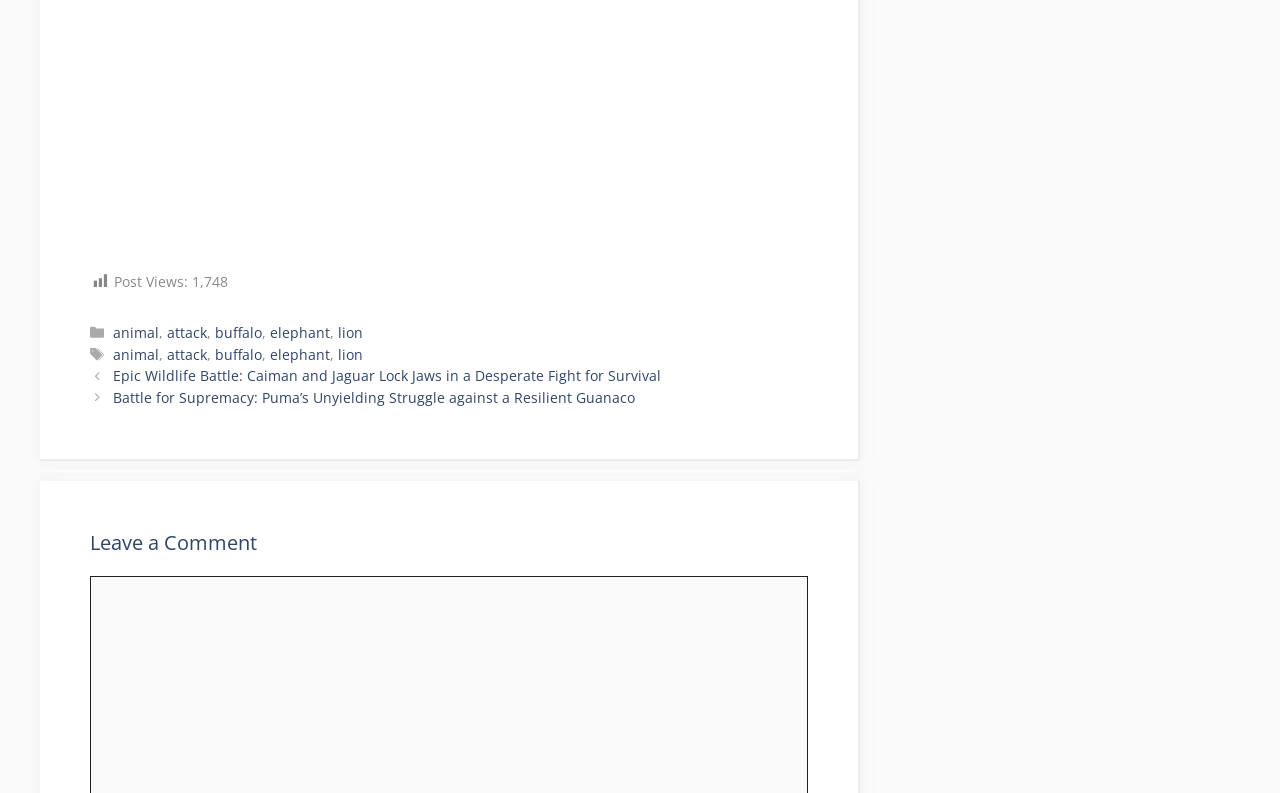Provide a one-word or brief phrase answer to the question:
How many links are there in the 'Posts' navigation section?

2